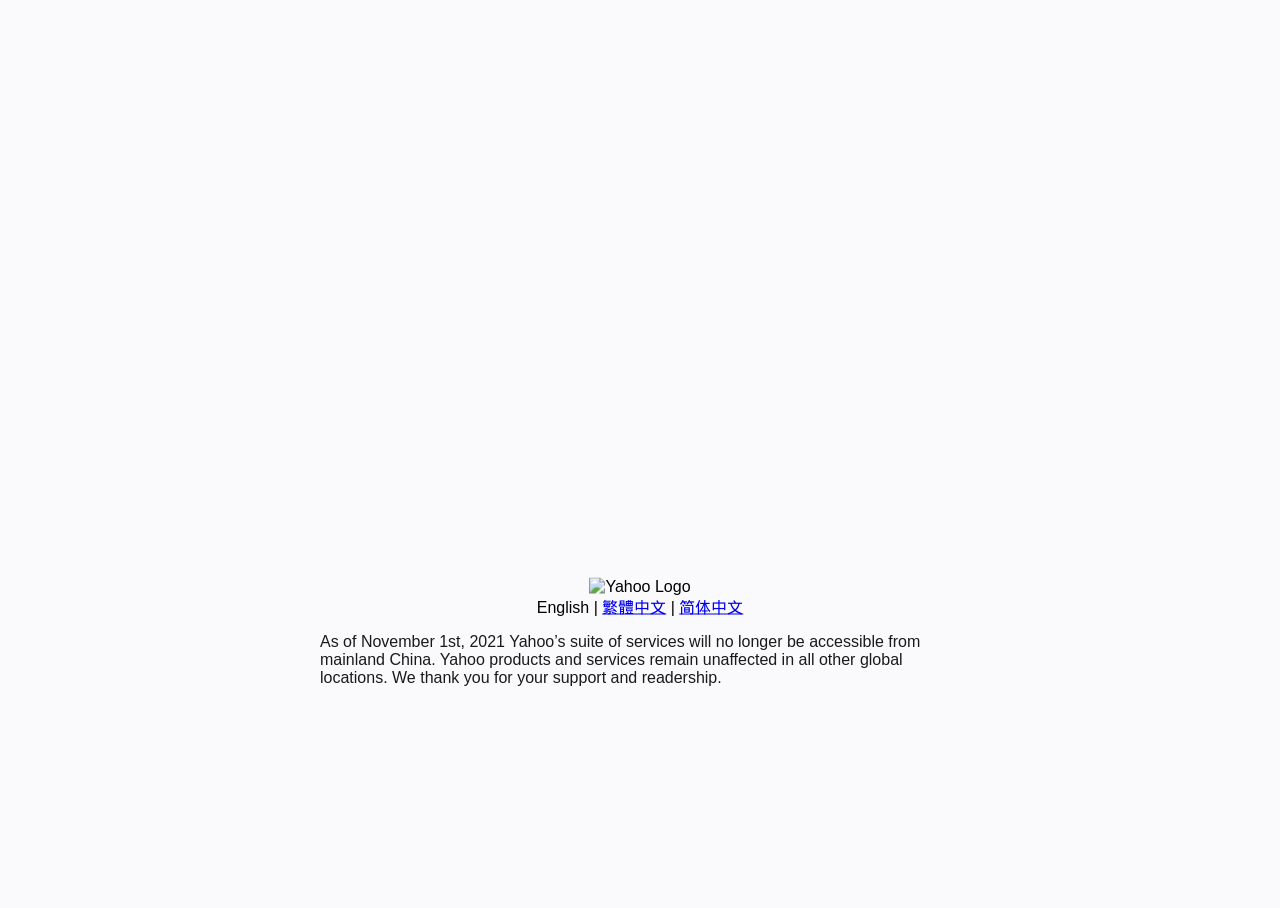From the given element description: "繁體中文", find the bounding box for the UI element. Provide the coordinates as four float numbers between 0 and 1, in the order [left, top, right, bottom].

[0.47, 0.659, 0.52, 0.678]